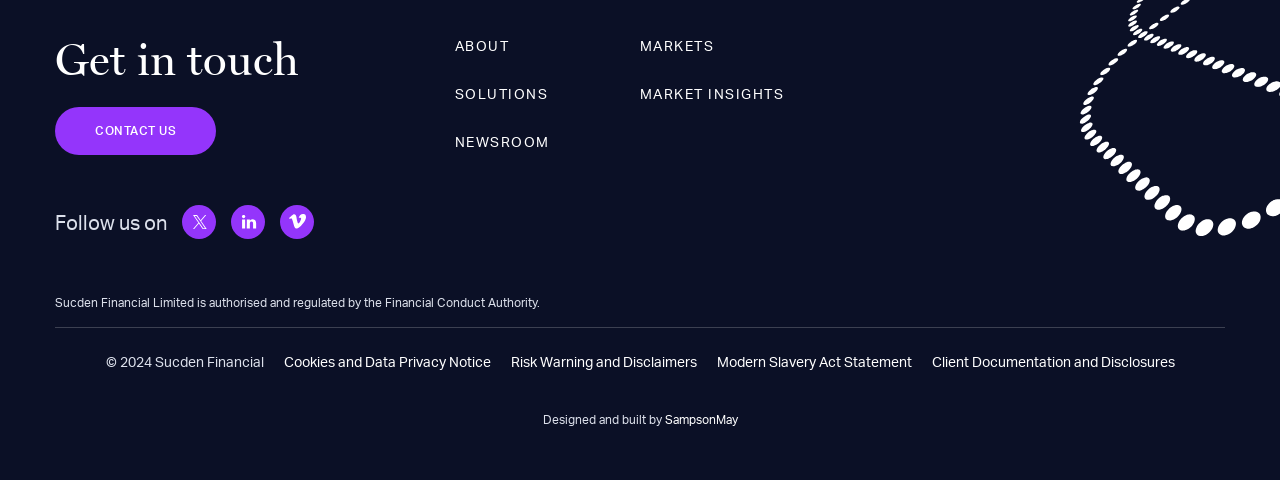Kindly determine the bounding box coordinates for the clickable area to achieve the given instruction: "Follow us on X.com".

[0.142, 0.427, 0.169, 0.497]